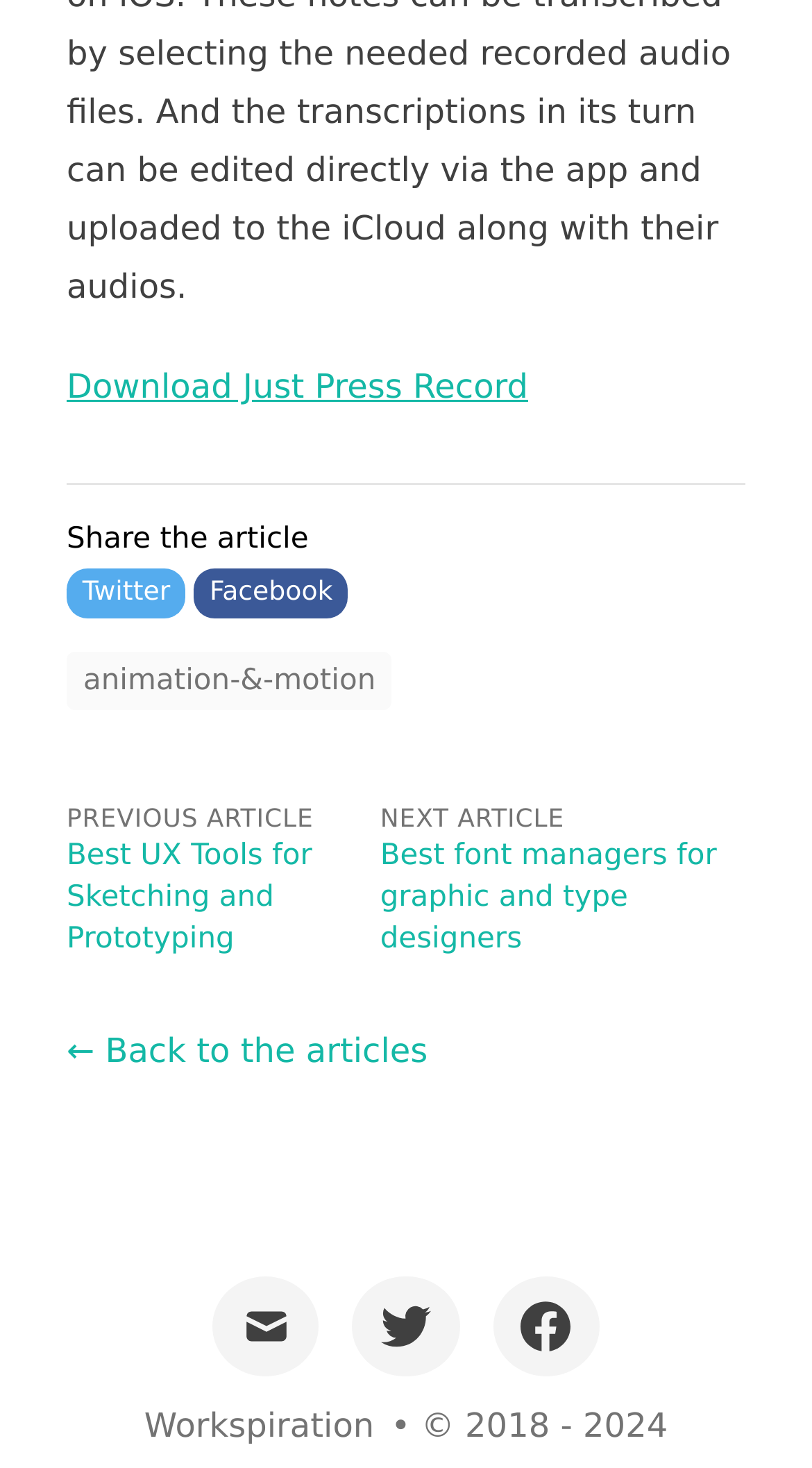Provide the bounding box coordinates for the area that should be clicked to complete the instruction: "Download Just Press Record".

[0.082, 0.25, 0.65, 0.277]